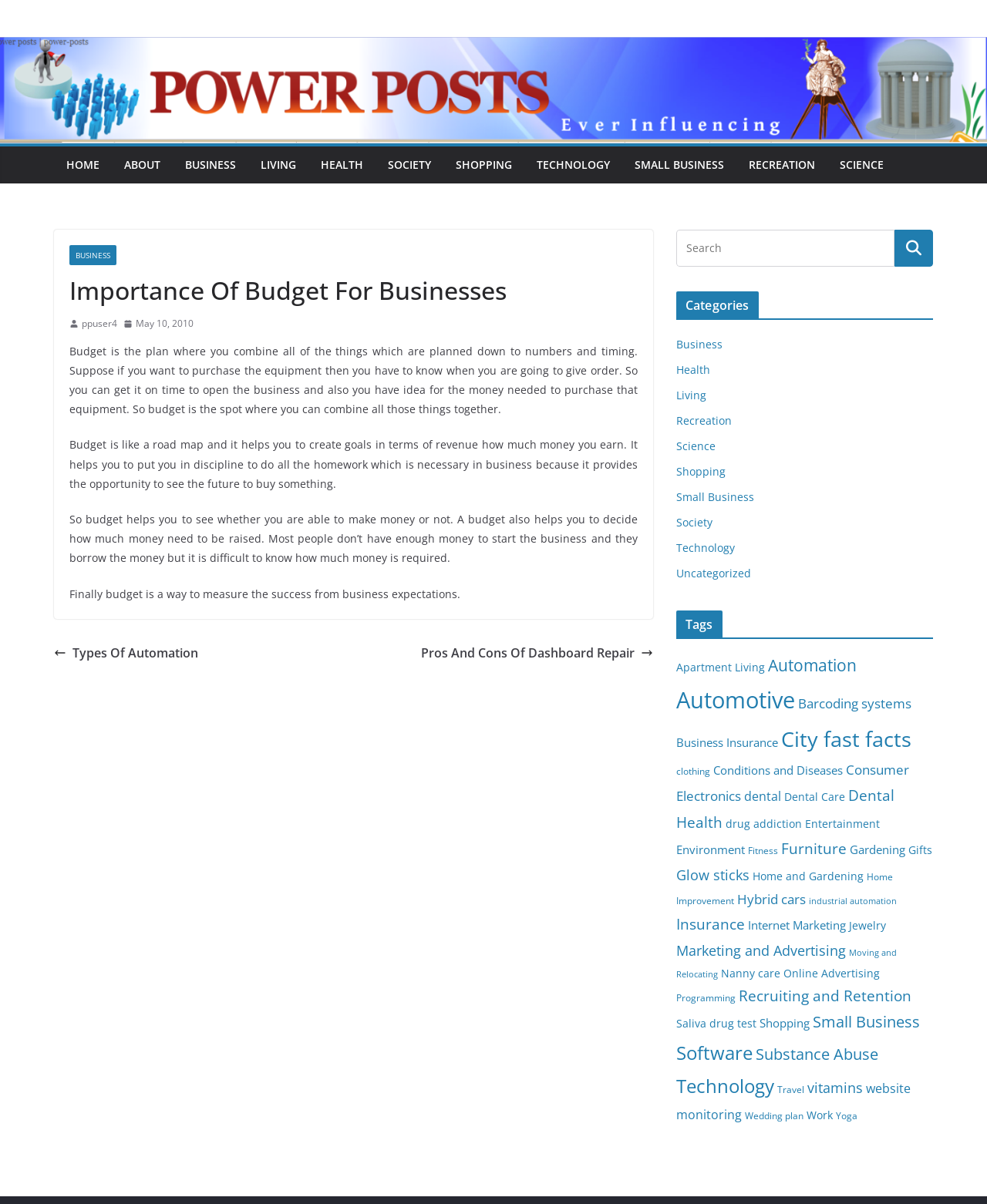Find the bounding box coordinates for the HTML element described in this sentence: "Work". Provide the coordinates as four float numbers between 0 and 1, in the format [left, top, right, bottom].

[0.817, 0.92, 0.844, 0.932]